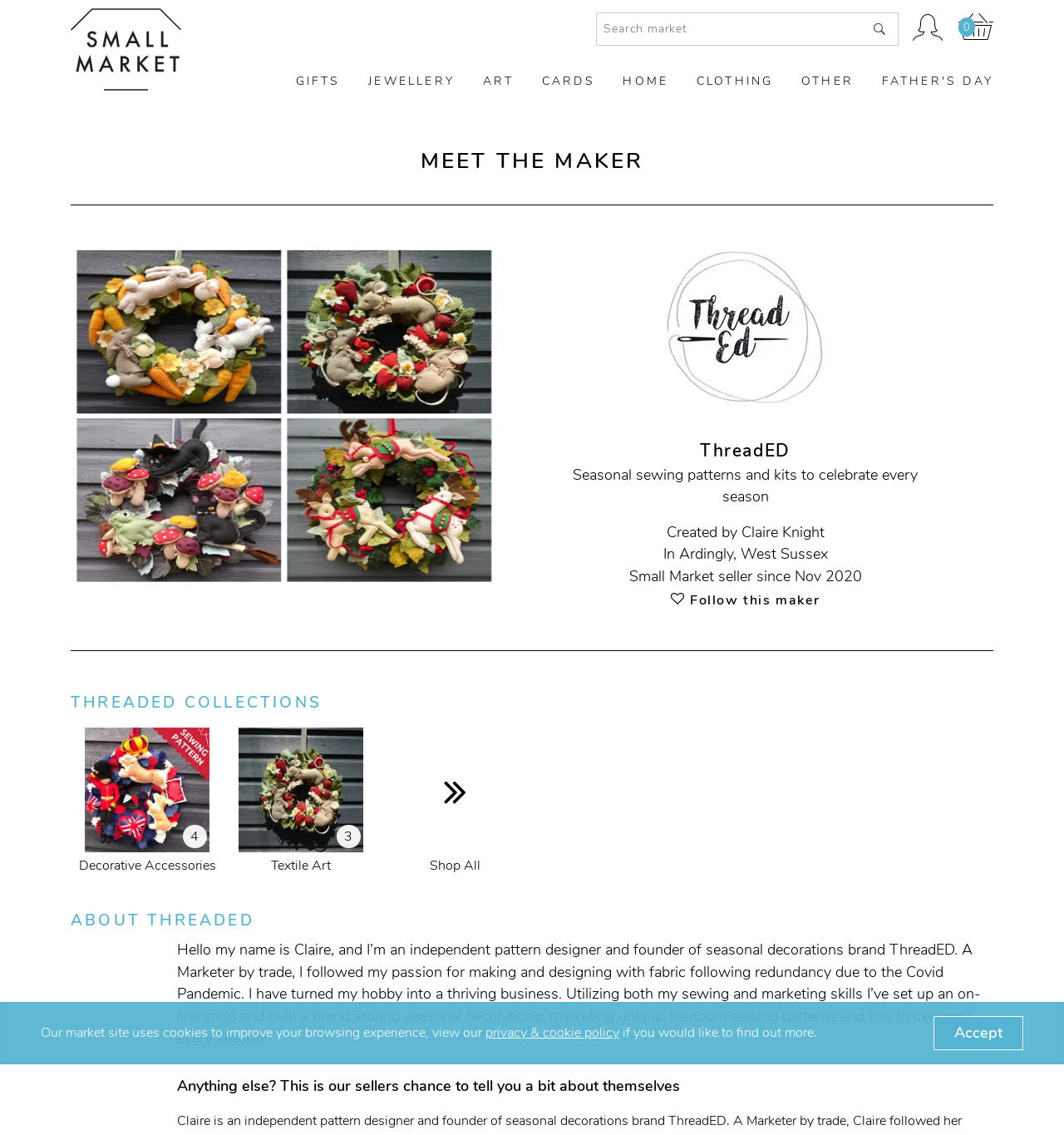Determine the bounding box coordinates for the clickable element required to fulfill the instruction: "Learn more about the maker". Provide the coordinates as four float numbers between 0 and 1, i.e., [left, top, right, bottom].

[0.166, 0.828, 0.922, 0.923]